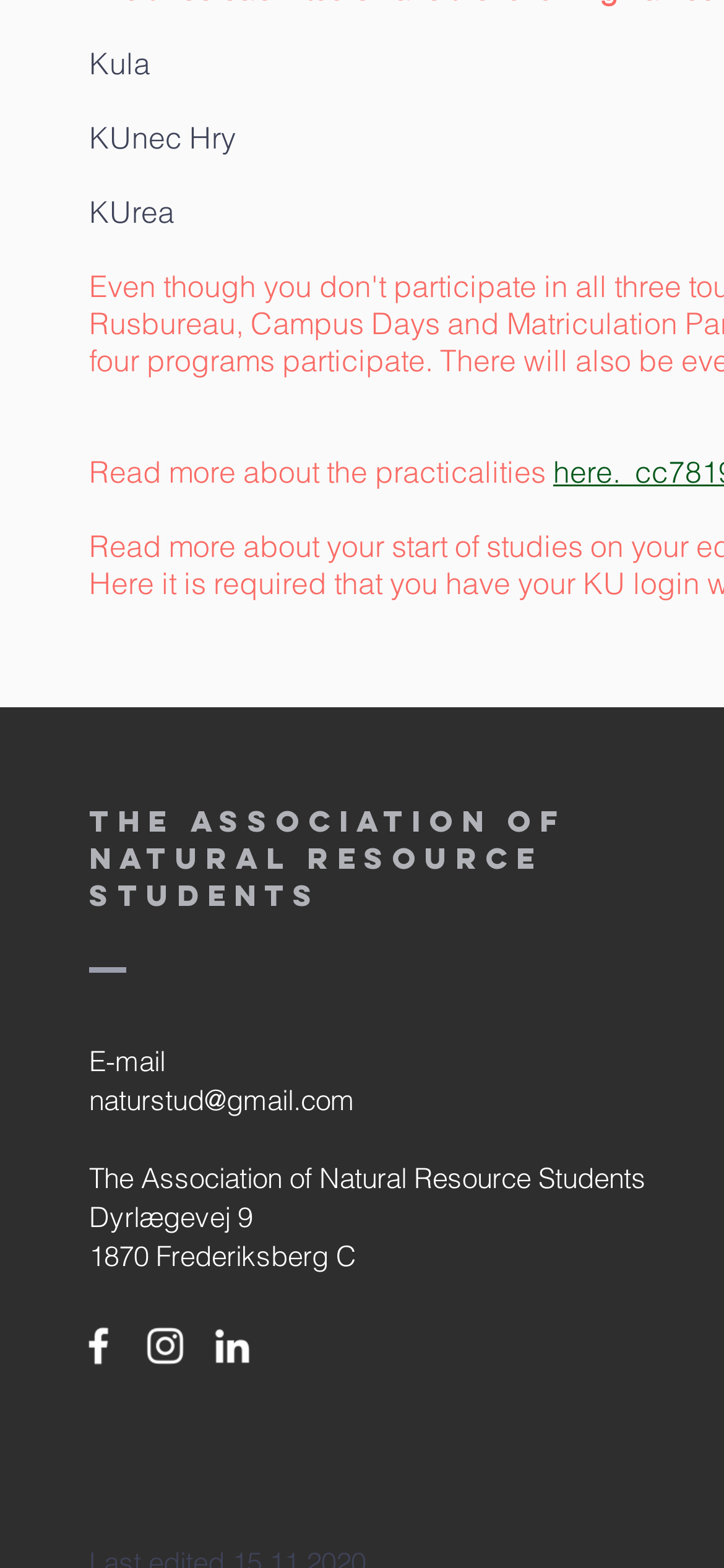How many social media icons are there?
Please provide a comprehensive answer to the question based on the webpage screenshot.

I found the answer by looking at the list element that says 'Social Bar' and counting the number of link elements inside it, which are 3, each corresponding to a social media icon.